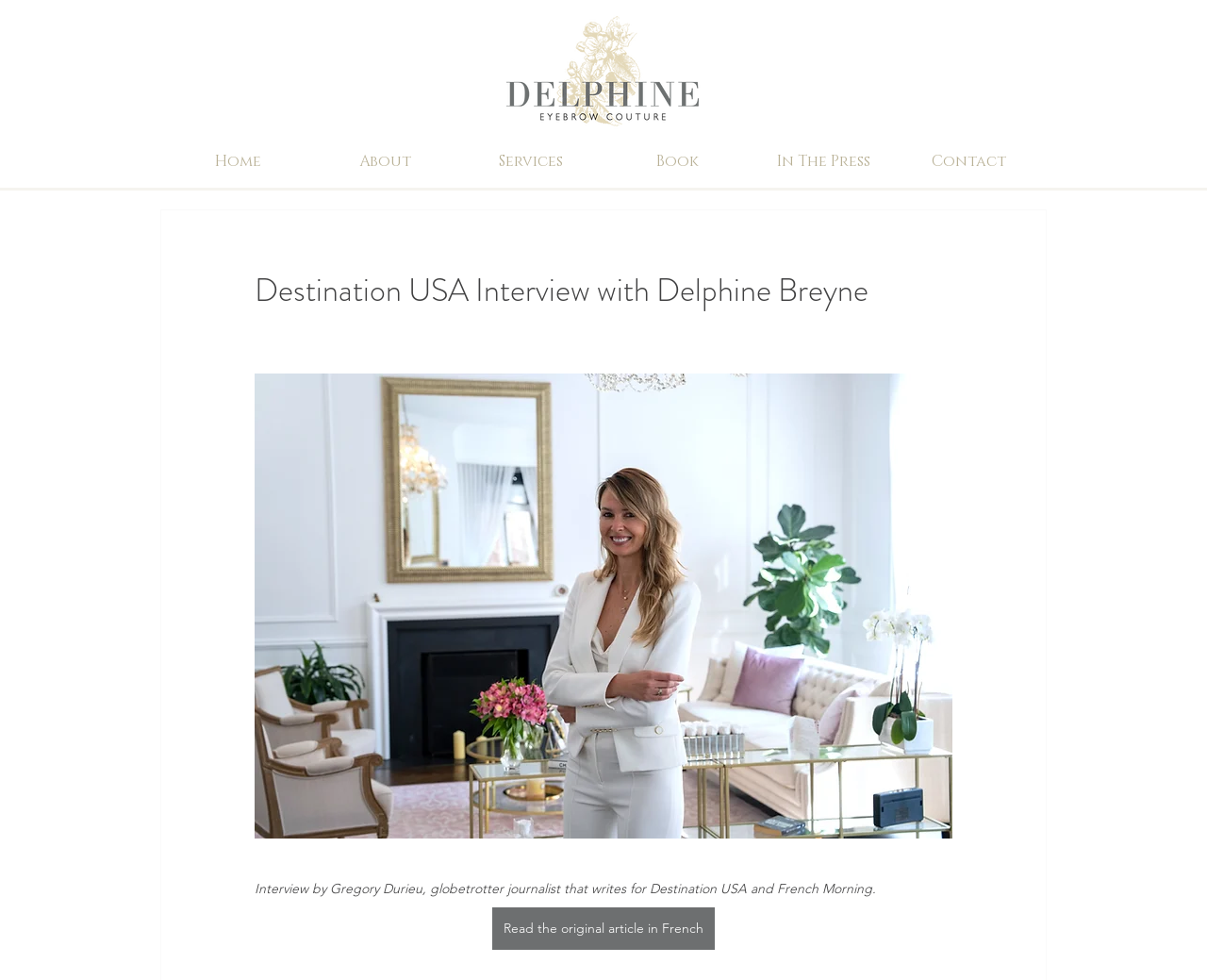Please determine the bounding box coordinates for the UI element described here. Use the format (top-left x, top-left y, bottom-right x, bottom-right y) with values bounded between 0 and 1: Contact

[0.742, 0.147, 0.862, 0.183]